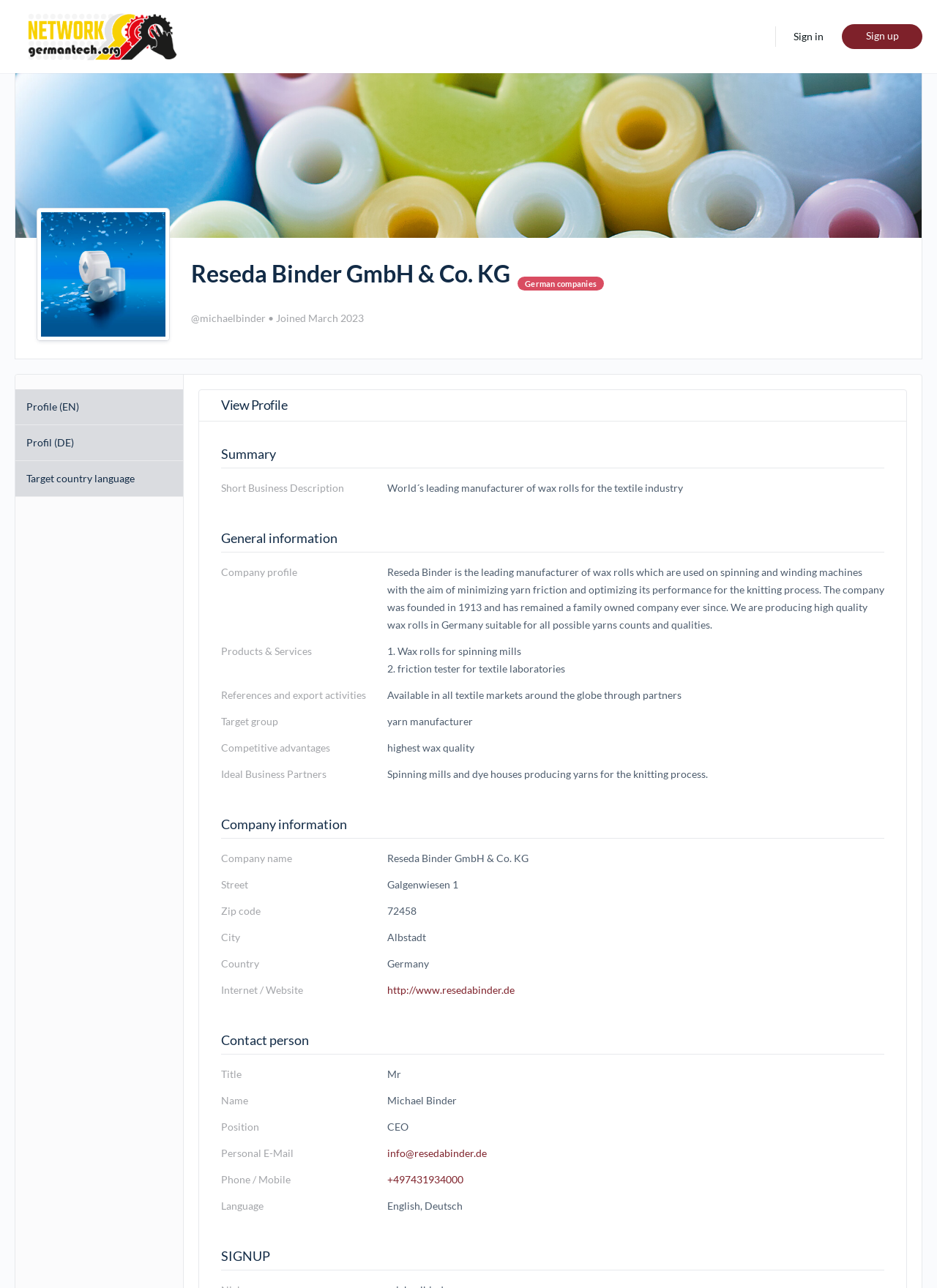Identify the bounding box coordinates of the element to click to follow this instruction: 'View Profile'. Ensure the coordinates are four float values between 0 and 1, provided as [left, top, right, bottom].

[0.236, 0.309, 0.306, 0.321]